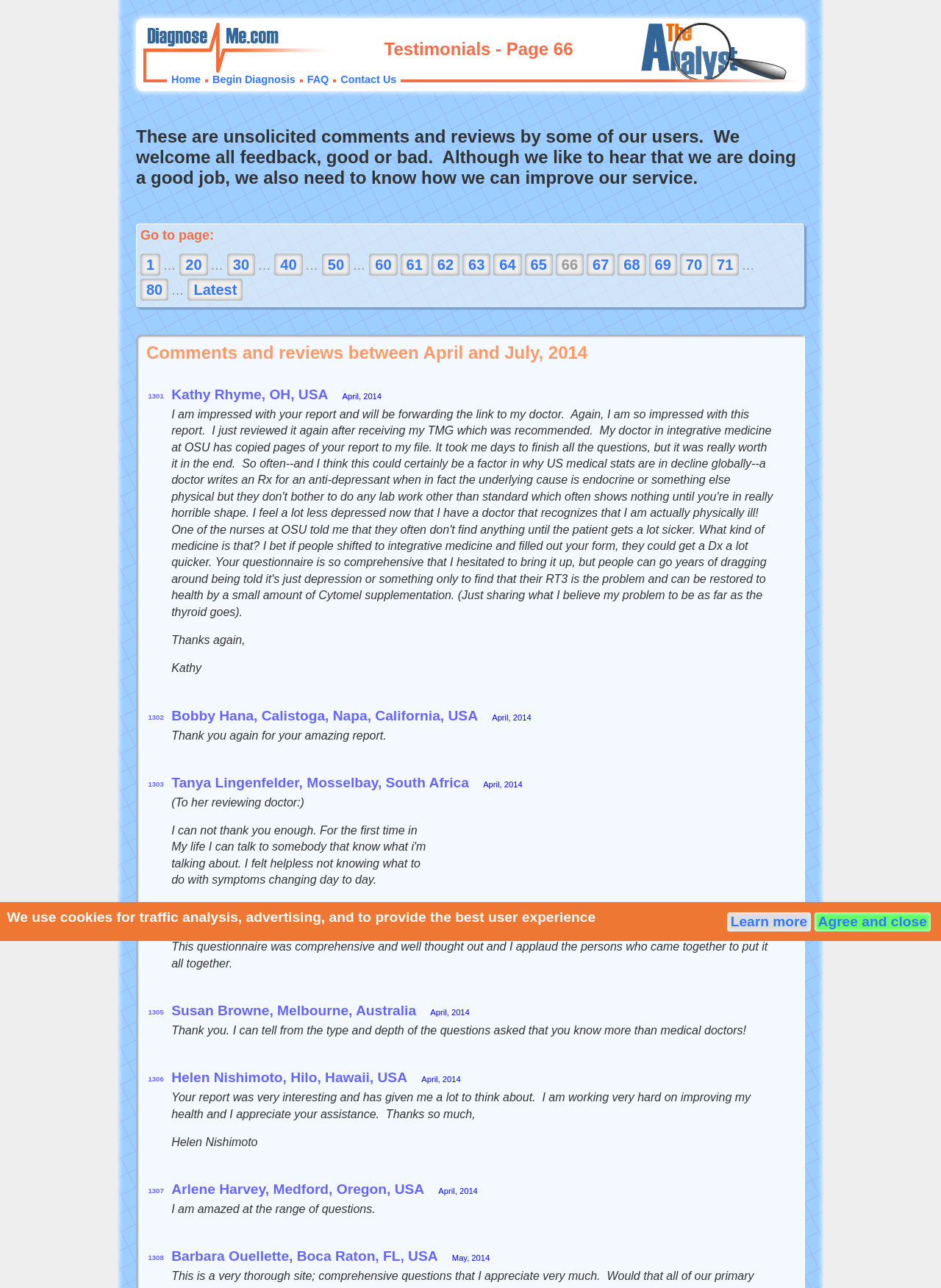Identify the bounding box coordinates of the element that should be clicked to fulfill this task: "Go to page 67". The coordinates should be provided as four float numbers between 0 and 1, i.e., [left, top, right, bottom].

[0.623, 0.197, 0.653, 0.214]